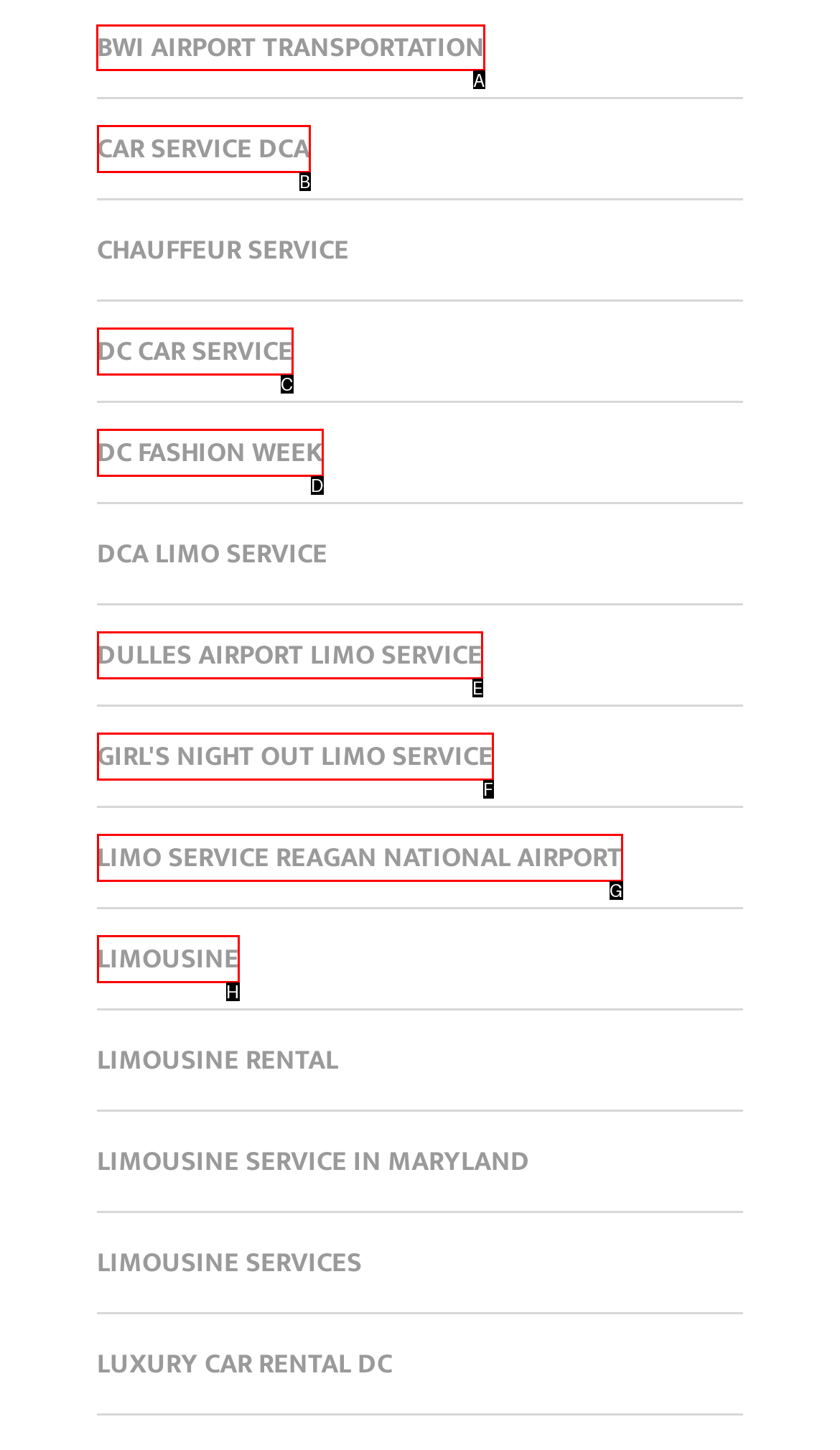Determine the letter of the element you should click to carry out the task: Book BWI airport transportation
Answer with the letter from the given choices.

A